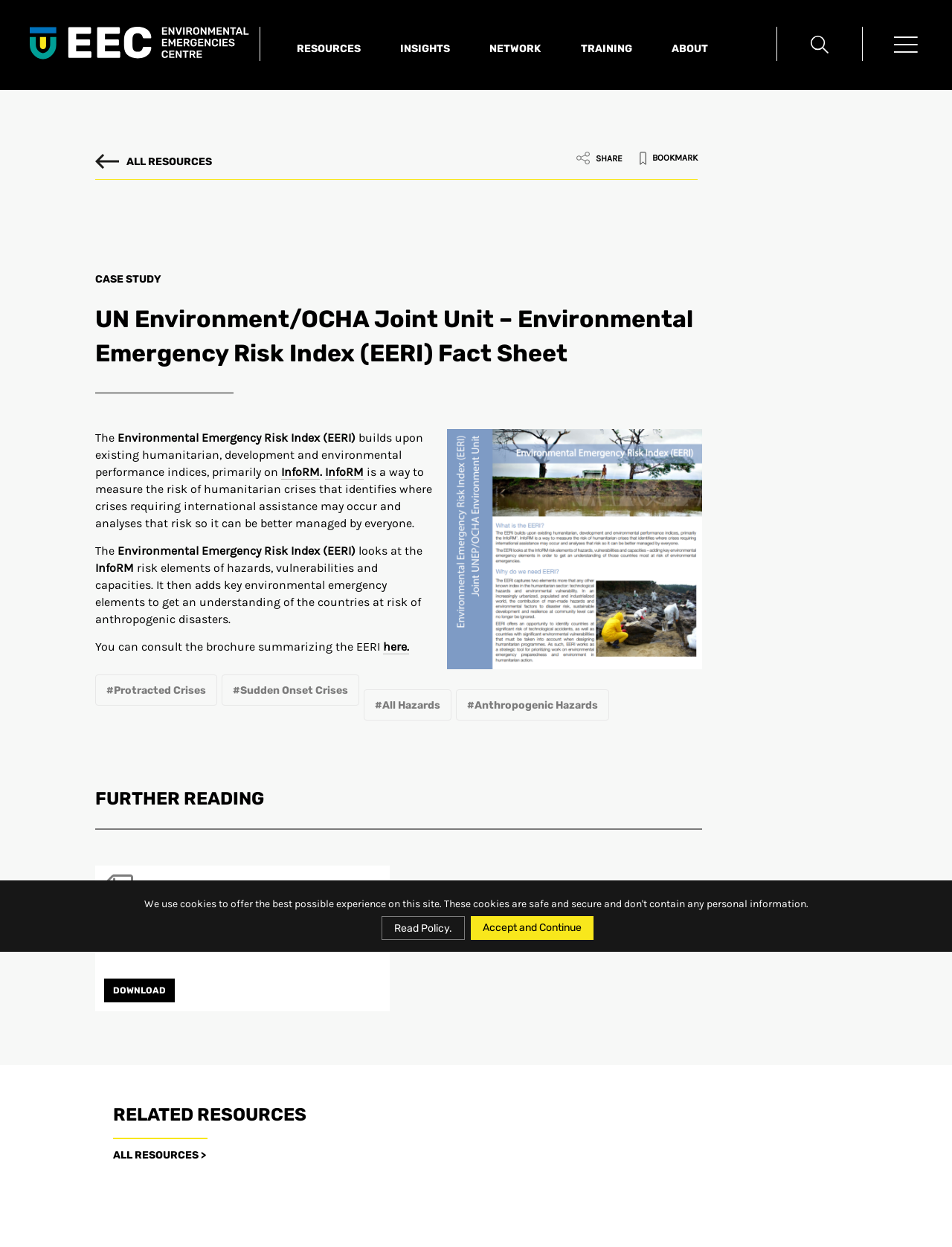Generate a thorough description of the webpage.

The webpage is about the Environmental Emergency Risk Index (EERI) created by the UN Environment/OCHA Joint Unit. At the top, there is a header section with a logo and a menu bar with five menu items: RESOURCES, INSIGHTS, NETWORK, TRAINING, and ABOUT. Below the menu bar, there are two buttons: Open Search and Open Menu.

The main content of the webpage is divided into several sections. The first section has a heading "CASE STUDY" and a subheading "UN Environment/OCHA Joint Unit – Environmental Emergency Risk Index (EERI) Fact Sheet". Below the subheading, there is a paragraph of text that explains what the EERI is and how it works. The text is accompanied by several links to related resources, including InfoRM.

The next section has a heading "FURTHER READING" and contains an article with a heading "UN ENVIRONMENT/OCHA JOINT UNIT (JEU) - ENVIRONMENTAL EMERGENCY RISK INDEX (EERI)". Below the article heading, there is an image and a link to download the EERI fact sheet.

The final section has a heading "RELATED RESOURCES" and contains a link to "ALL RESOURCES >". There is also a button to "Accept and continue" and a link to "Read Policy".

Throughout the webpage, there are several images, including logos, icons, and graphics. The layout is clean and organized, with clear headings and concise text. The use of links and buttons makes it easy to navigate and access related resources.